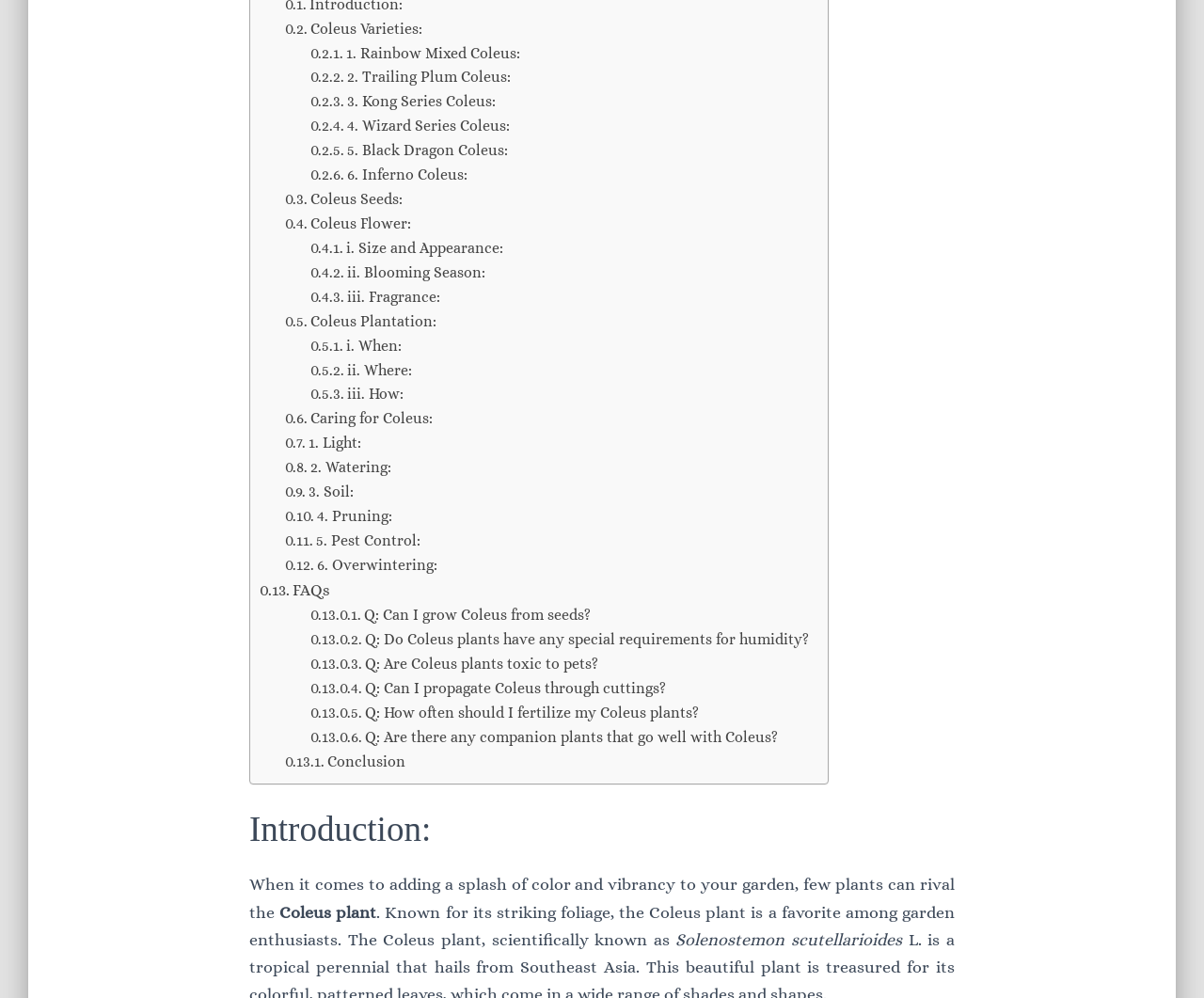Based on the element description: "6. Inferno Coleus:", identify the bounding box coordinates for this UI element. The coordinates must be four float numbers between 0 and 1, listed as [left, top, right, bottom].

[0.258, 0.163, 0.388, 0.188]